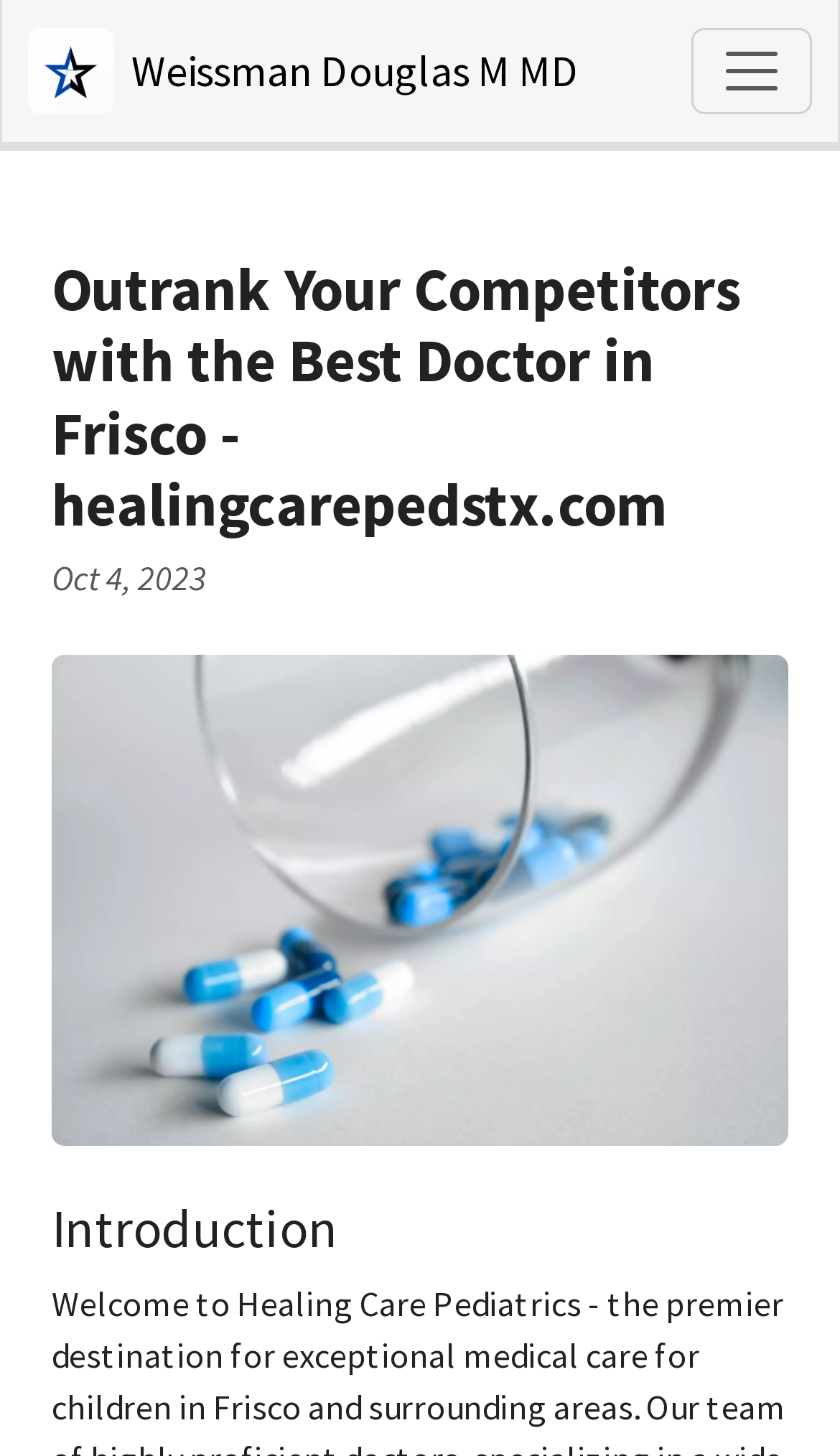What is the name of the doctor on the logo?
Using the image as a reference, answer with just one word or a short phrase.

Weissman Douglas M MD